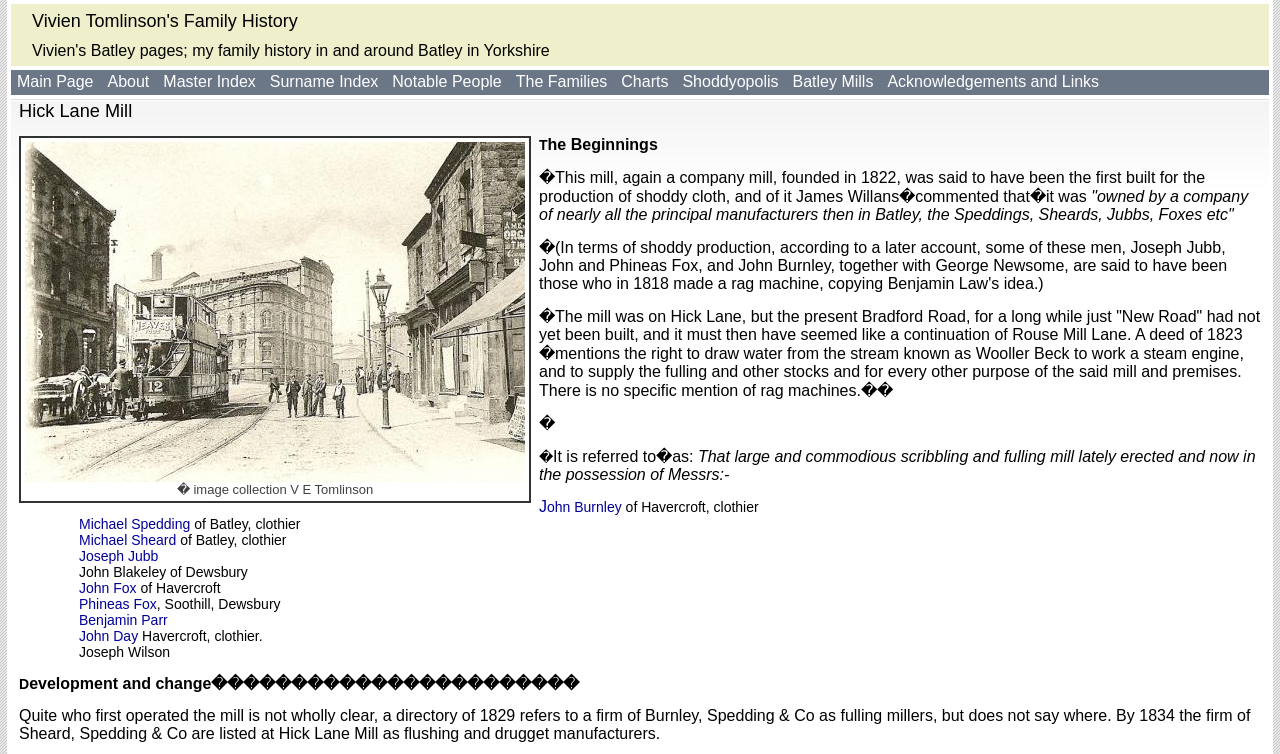Use a single word or phrase to respond to the question:
What is the purpose of the steam engine mentioned in the deed of 1823?

To work the fulling and other stocks